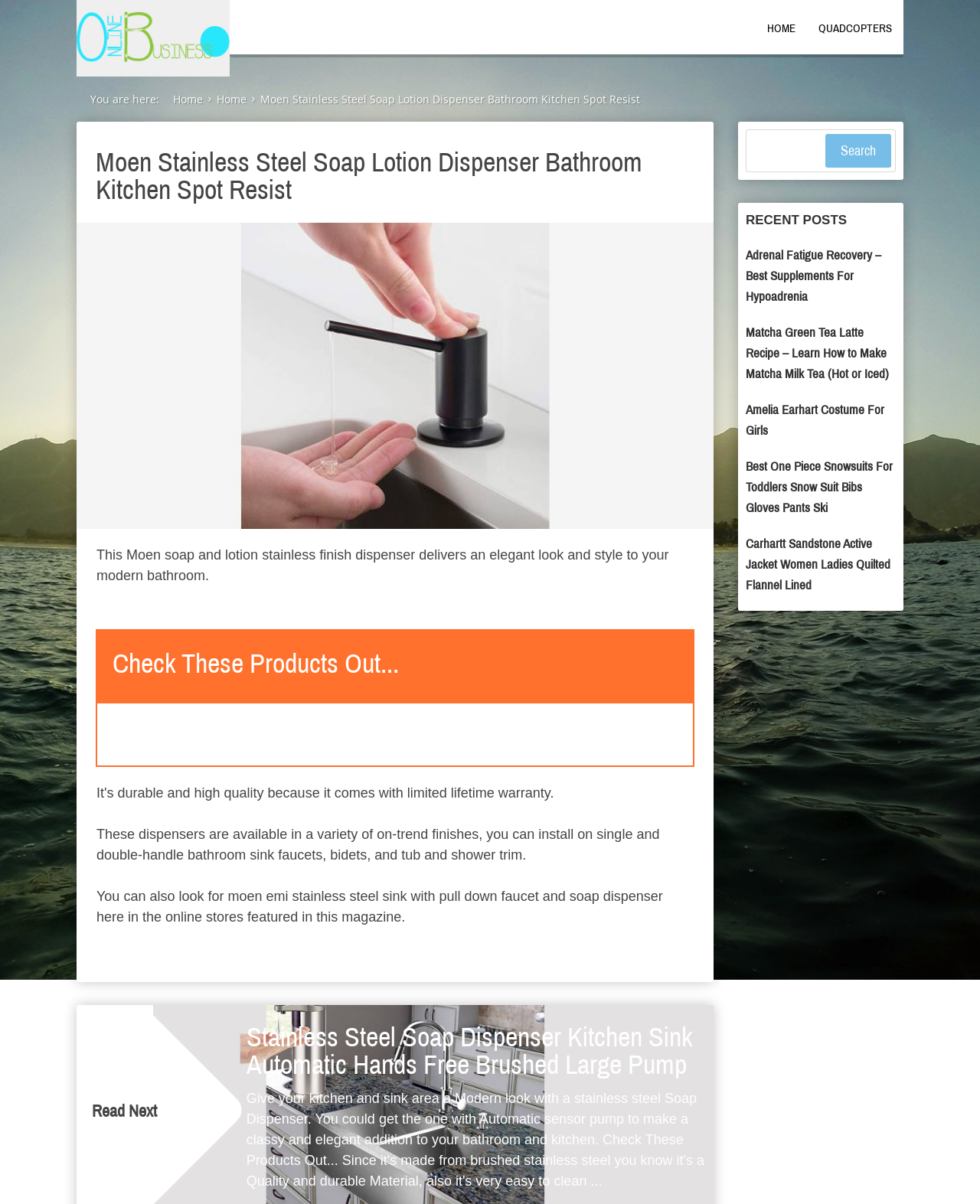Provide a one-word or one-phrase answer to the question:
How many types of faucets can the dispenser be installed on?

Three